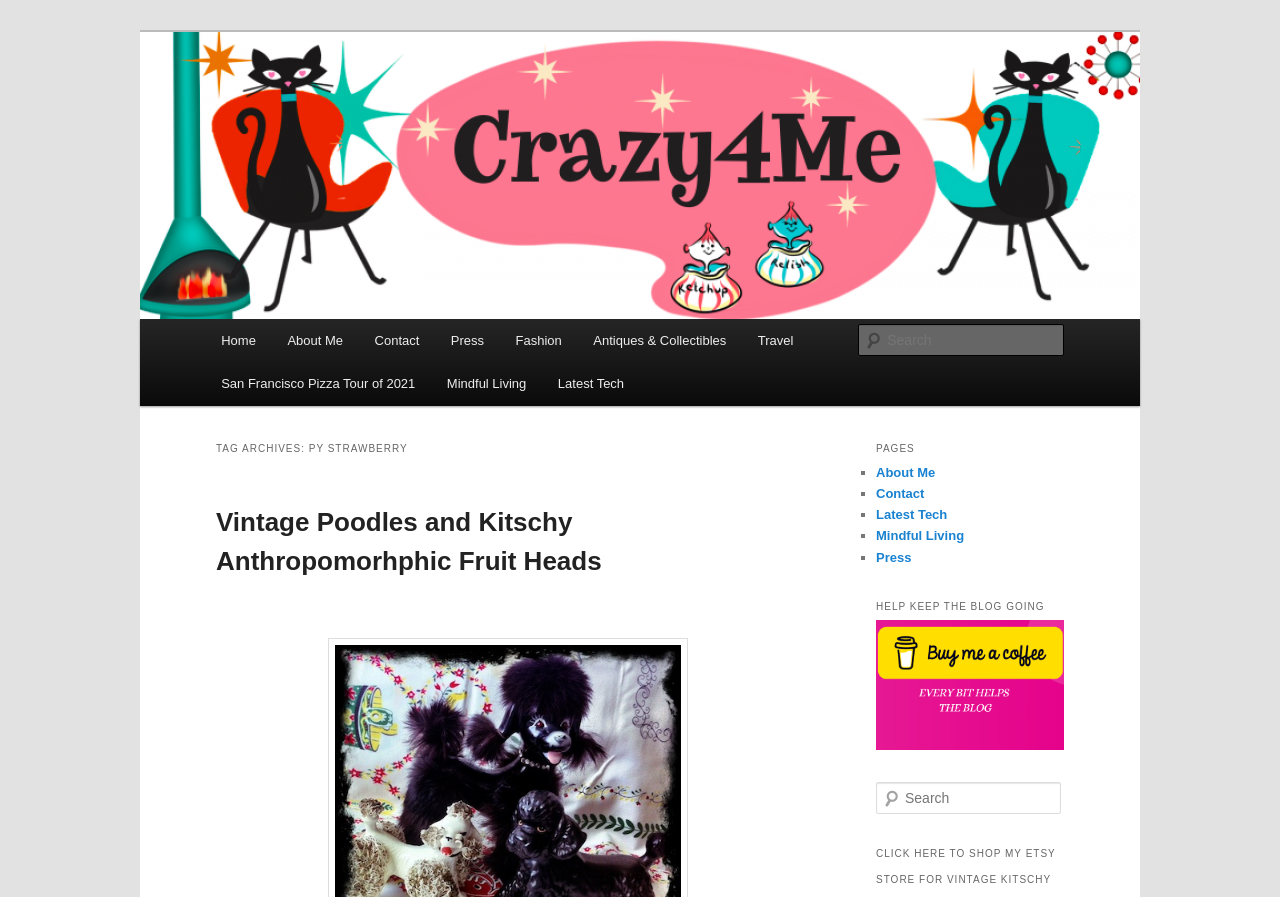Find the bounding box coordinates of the area to click in order to follow the instruction: "Read about vintage poodles and kitschy anthropomorphic fruit heads".

[0.169, 0.565, 0.47, 0.642]